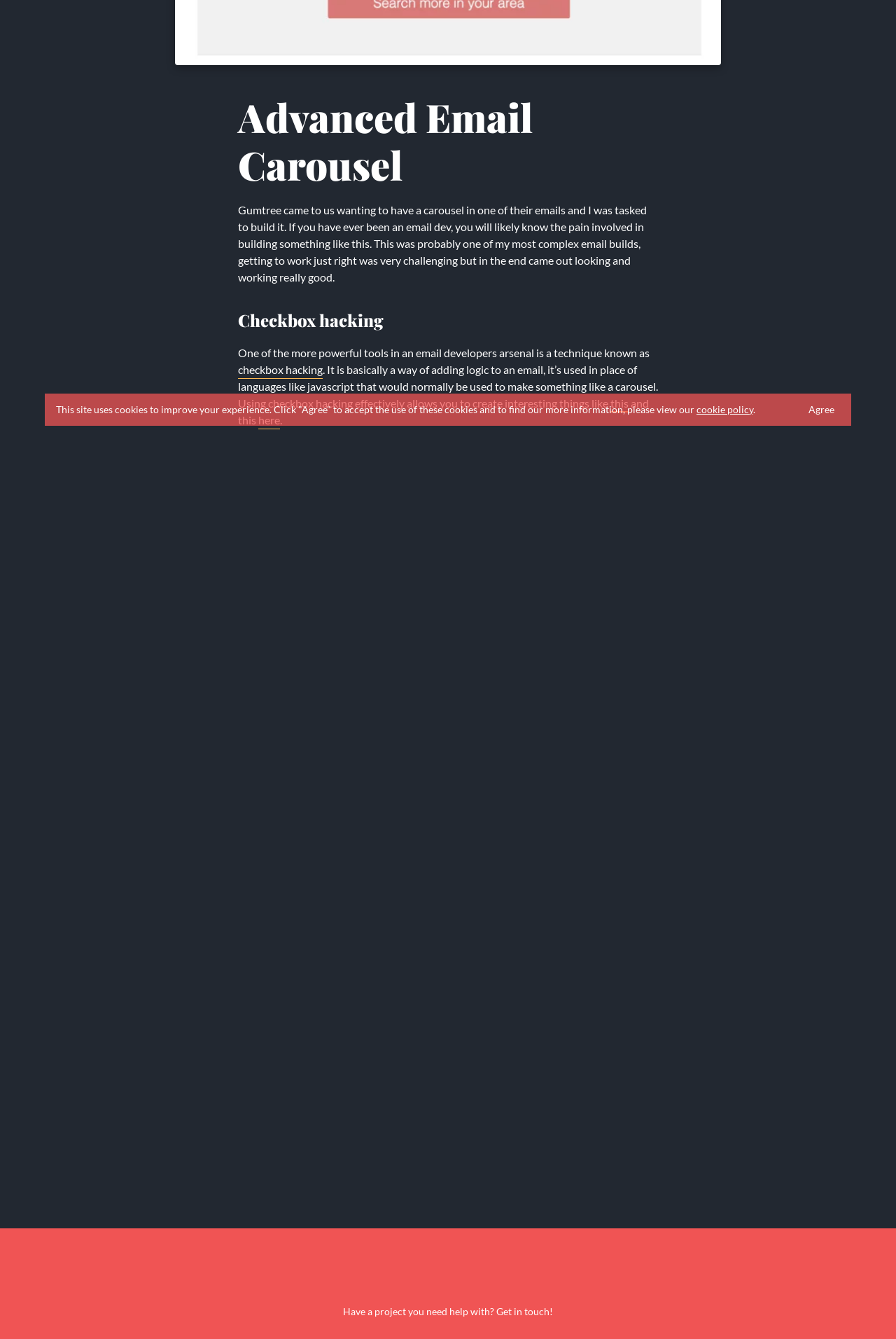Identify the bounding box for the described UI element: "aria-label="dark-mode" name="theme_mode" value="dark"".

None